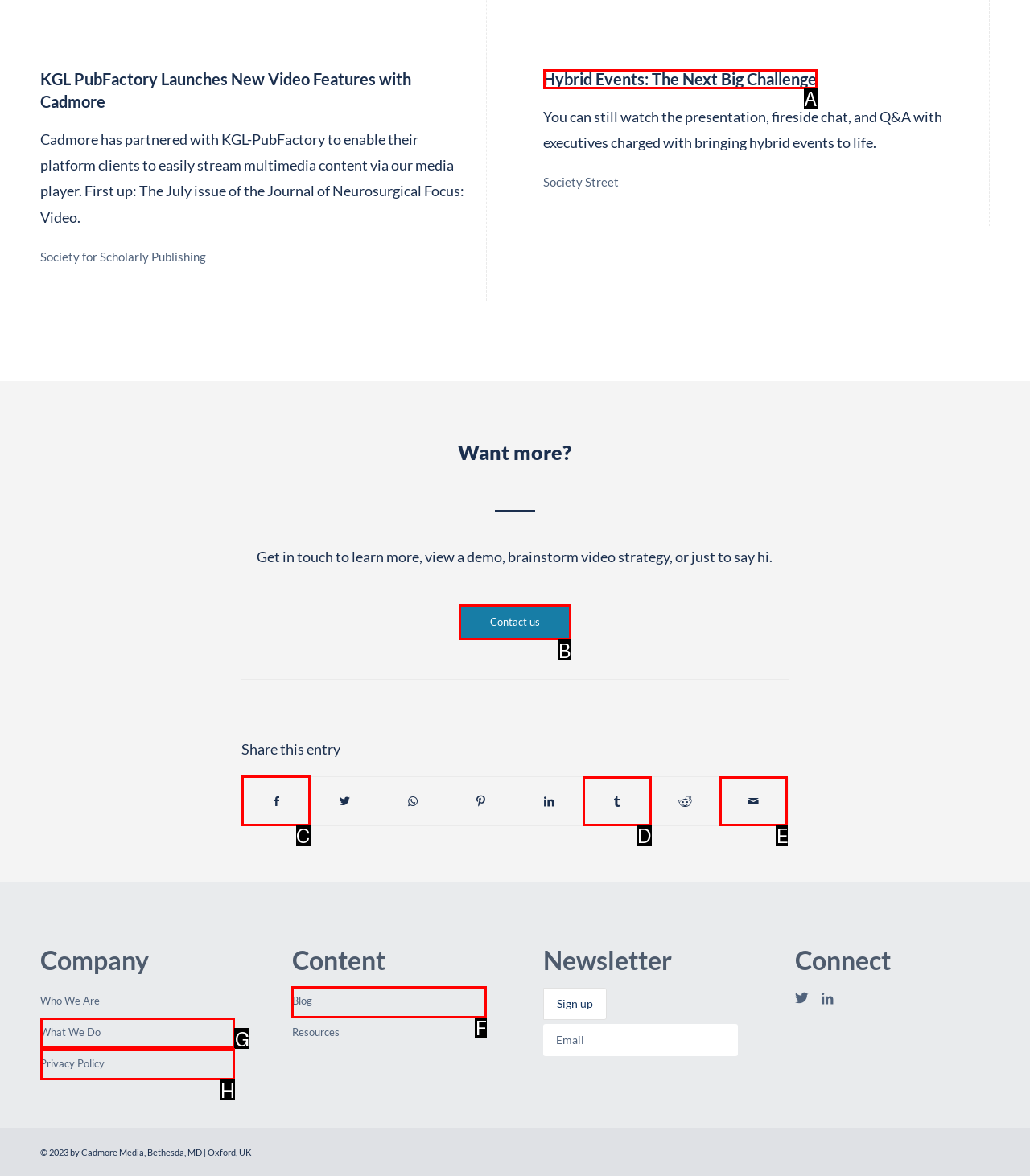Which UI element's letter should be clicked to achieve the task: Enter email and subscribe
Provide the letter of the correct choice directly.

None